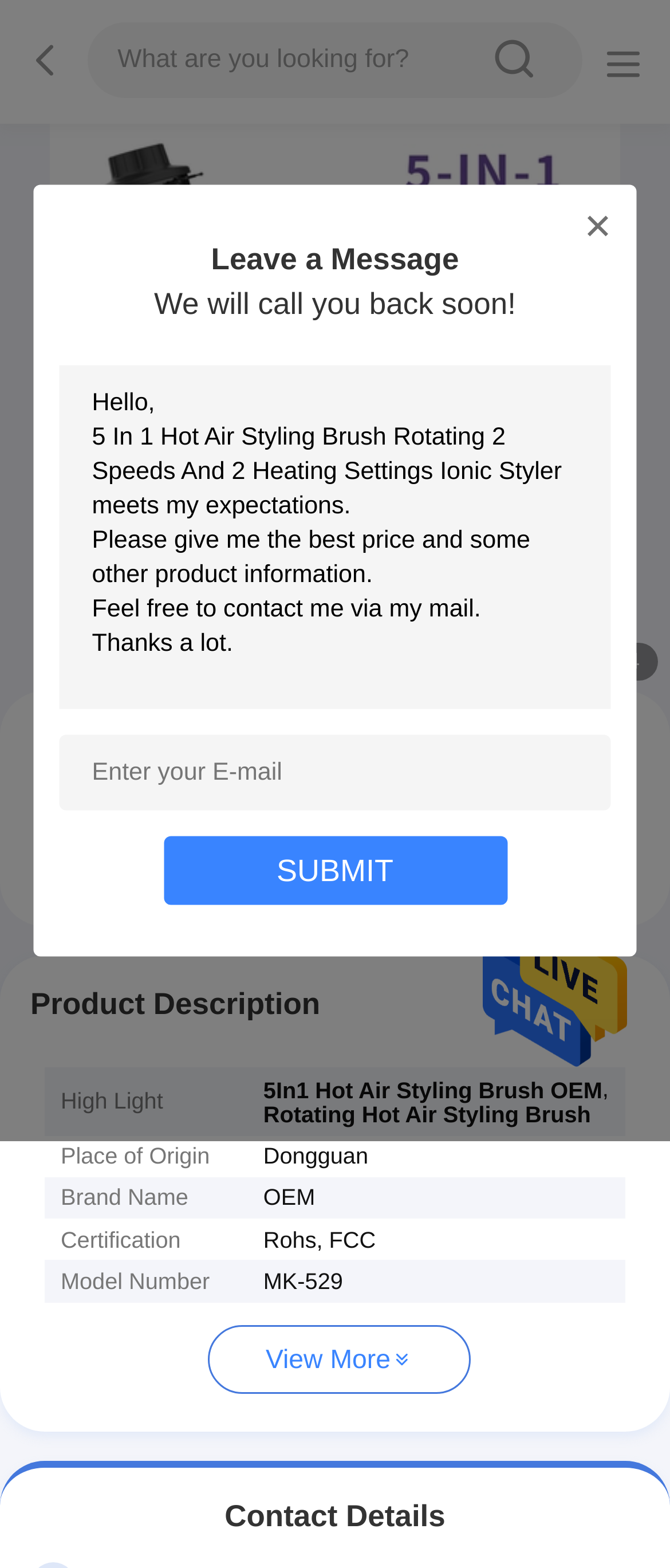Please determine the heading text of this webpage.

5 In 1 Hot Air Styling Brush Rotating 2 Speeds And 2 Heating Settings Ionic Styler